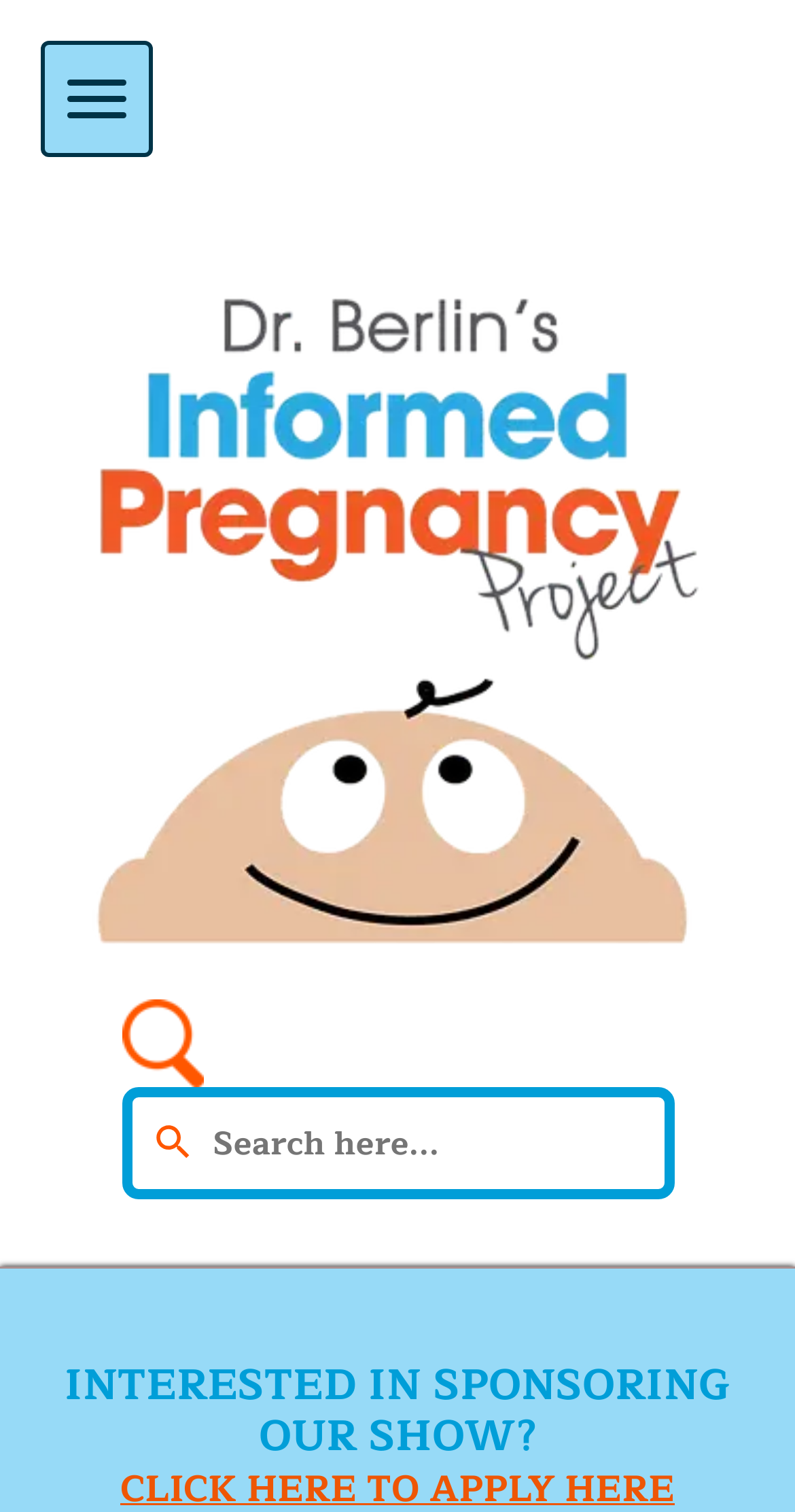Extract the heading text from the webpage.

Ep. 300 Esmee Geeratz – Before